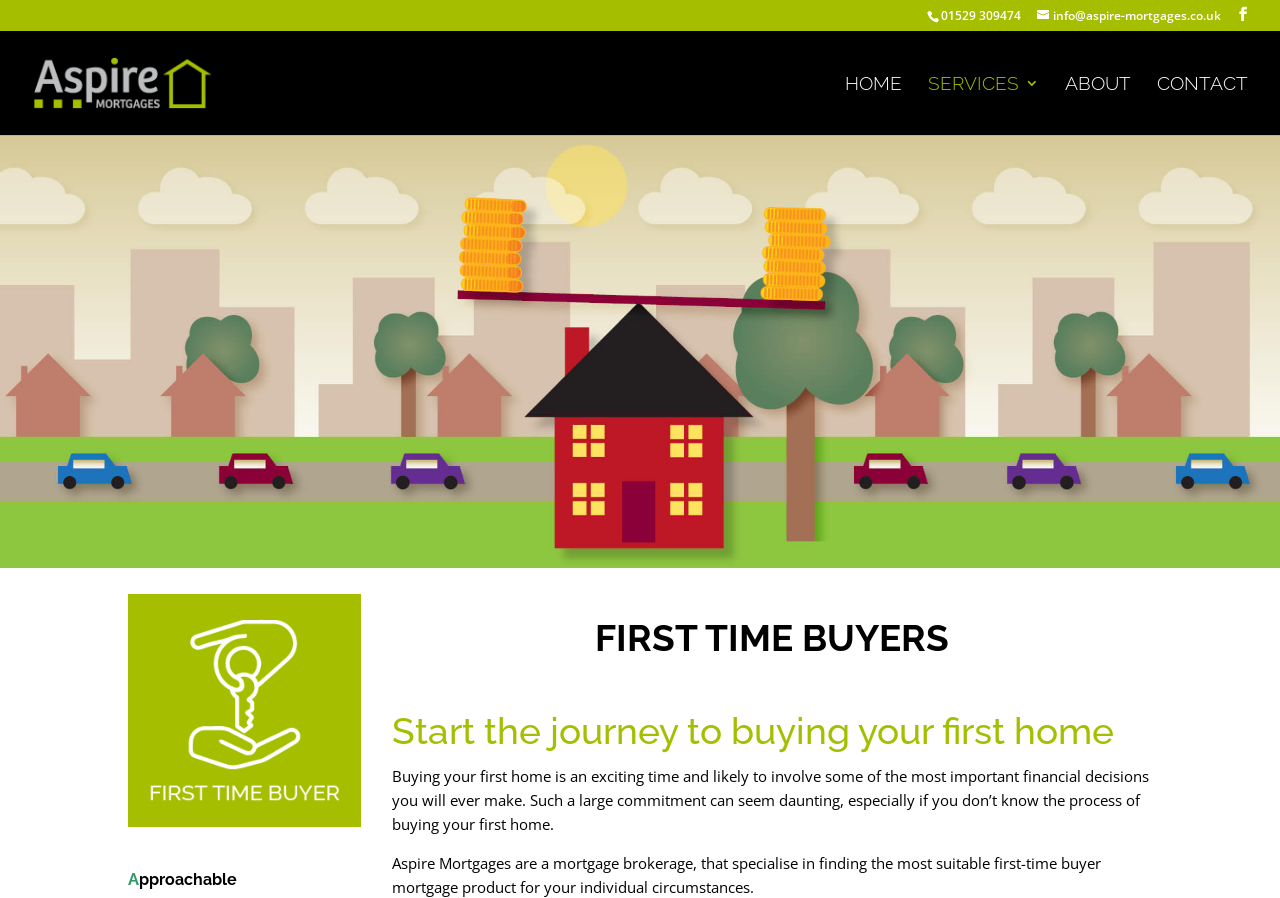Utilize the information from the image to answer the question in detail:
What is the purpose of Aspire Mortgages?

I inferred the purpose of Aspire Mortgages by reading the static text elements on the webpage. Specifically, the text 'Aspire Mortgages are a mortgage brokerage, that specialise in finding the most suitable first-time buyer mortgage product for your individual circumstances.' suggests that the company's purpose is to find suitable mortgage products for its clients.